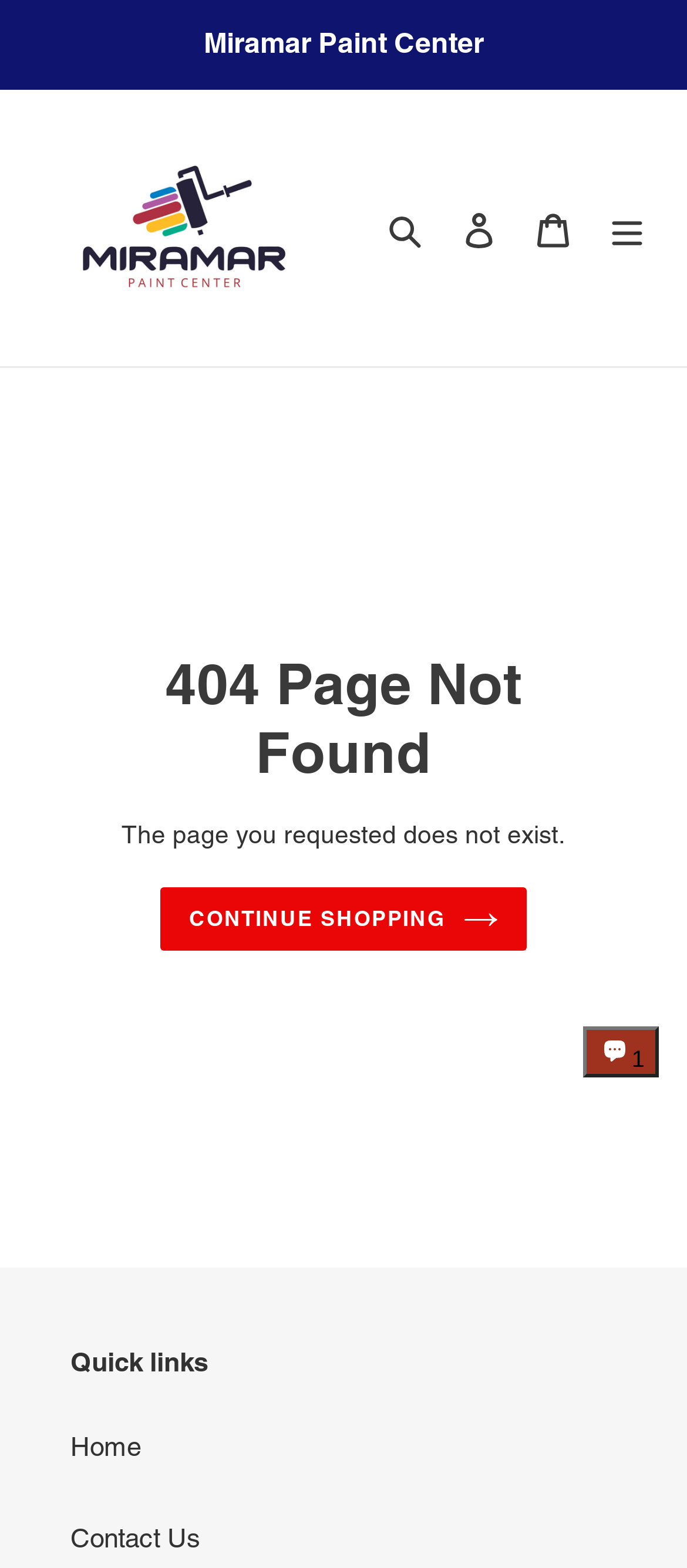Give a detailed account of the webpage's layout and content.

The webpage appears to be a 404 error page for Miramar Paint Center, an authorized Benjamin Moore paint dealer. At the top of the page, there is a large image taking up most of the width, with a region announcement above it. Below the image, the company name "Miramar Paint Center" is displayed prominently.

To the right of the company name, there is a search button, followed by links to "Log in", "Cart", and a menu button. The menu button, when expanded, controls the mobile navigation.

The main content of the page is divided into two sections. The top section displays a heading "404 Page Not Found" and a paragraph of text explaining that the requested page does not exist. Below this, there is a link to "CONTINUE SHOPPING".

The bottom section of the page contains a list of quick links, including "Home" and "Contact Us". On the right side of the page, there is a chat window with a button to open it. The chat window is currently expanded, displaying an image.

Overall, the page is simple and easy to navigate, with clear headings and concise text.